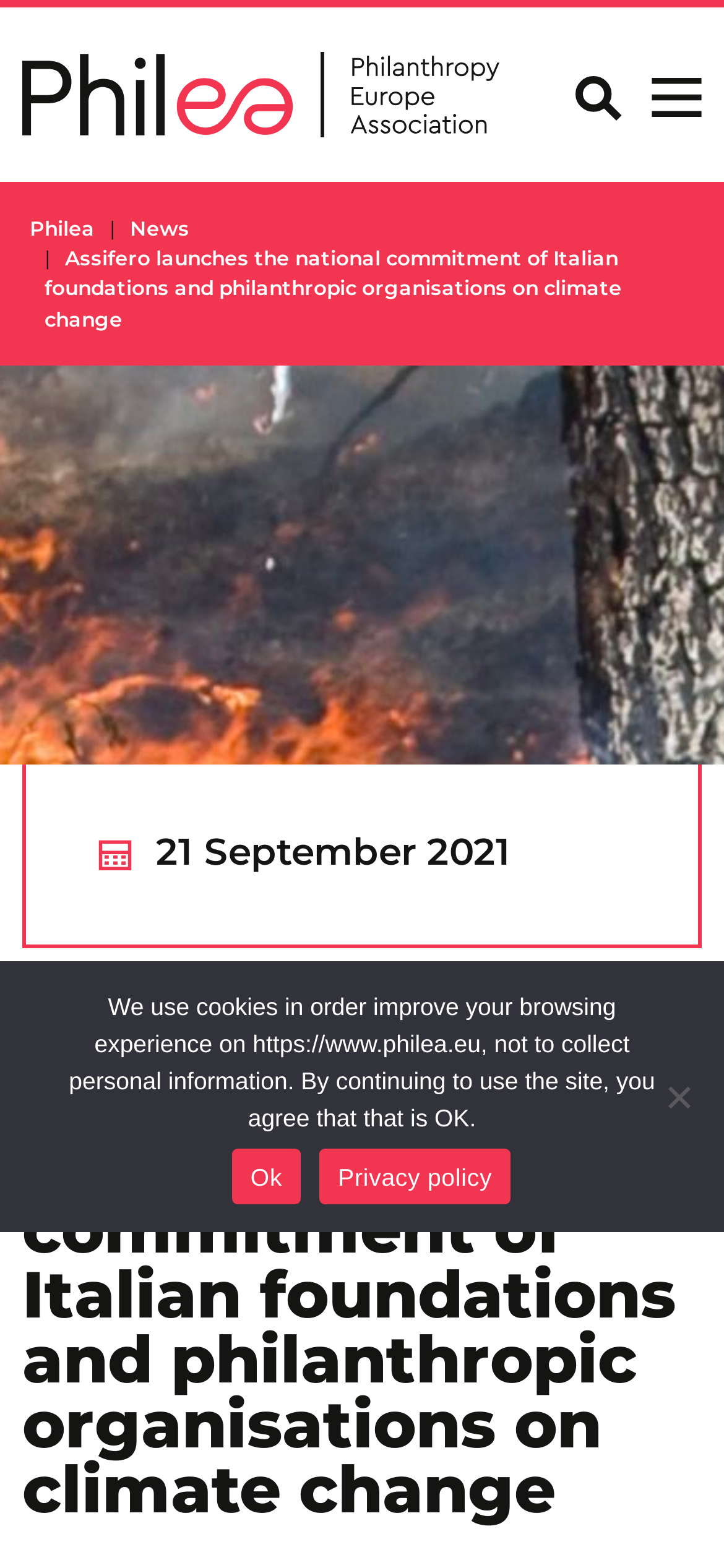Answer in one word or a short phrase: 
What is the image above the news article?

Unknown